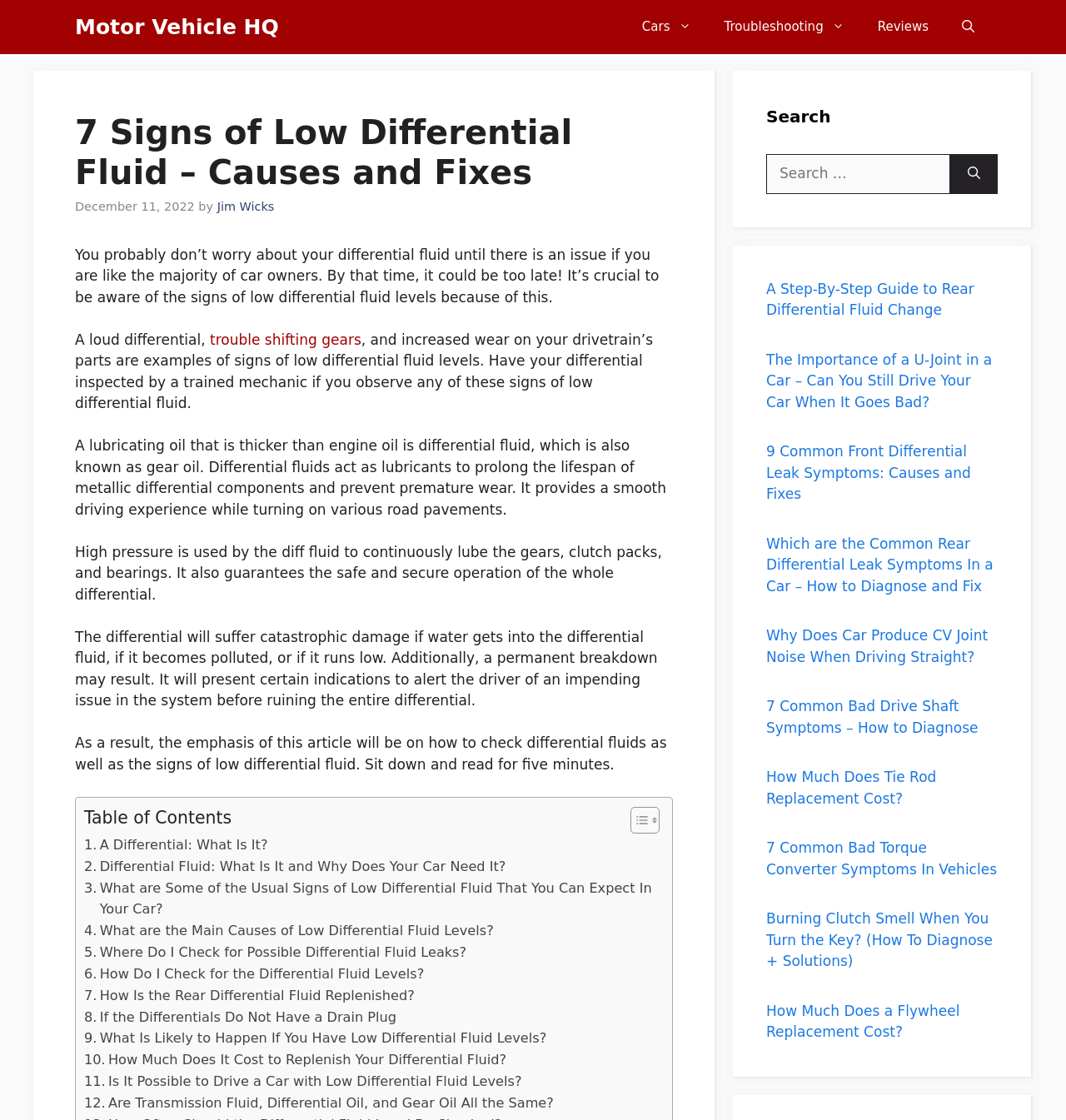Determine the bounding box coordinates of the clickable element necessary to fulfill the instruction: "Check the table of contents". Provide the coordinates as four float numbers within the 0 to 1 range, i.e., [left, top, right, bottom].

[0.079, 0.72, 0.615, 0.745]